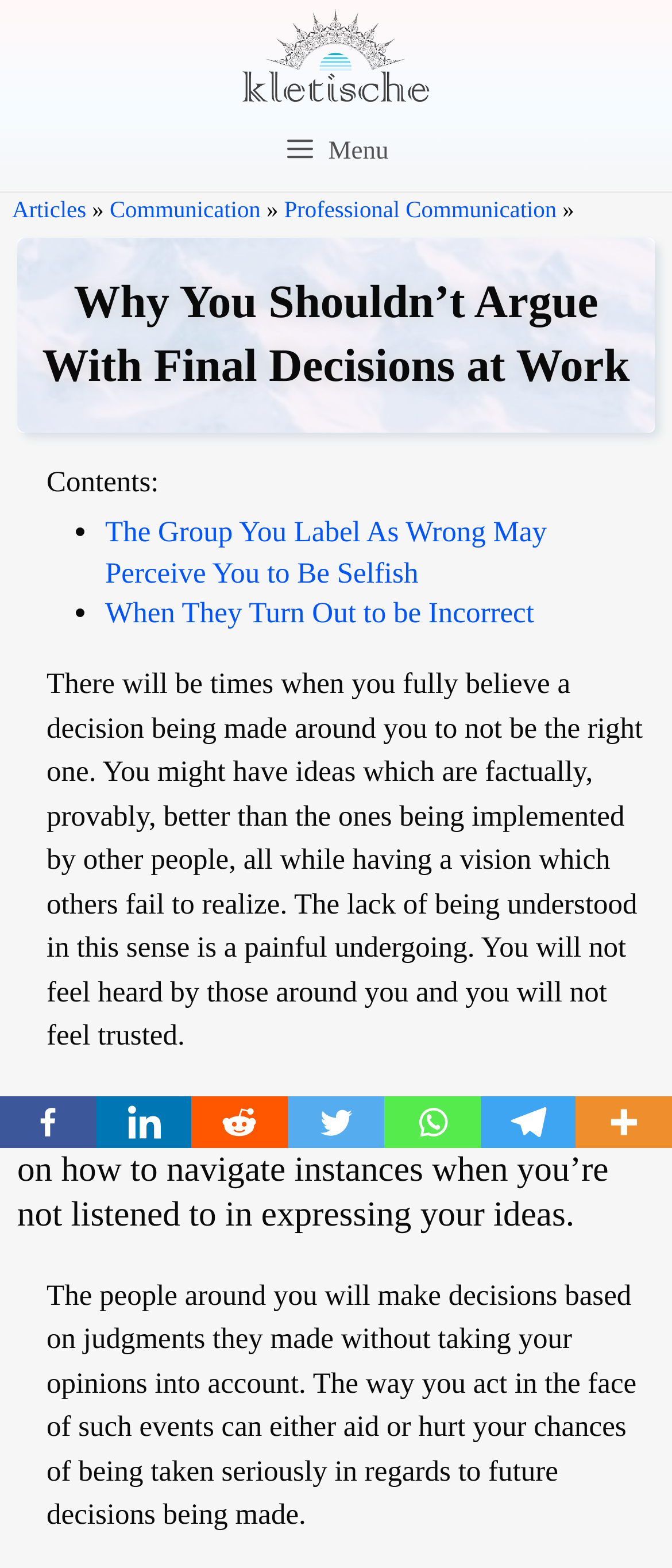How many social media links are present at the bottom of the page?
Please answer the question as detailed as possible.

There are six social media links present at the bottom of the page, namely Facebook, Linkedin, Reddit, Twitter, Whatsapp, and Telegram, along with a 'More' option.